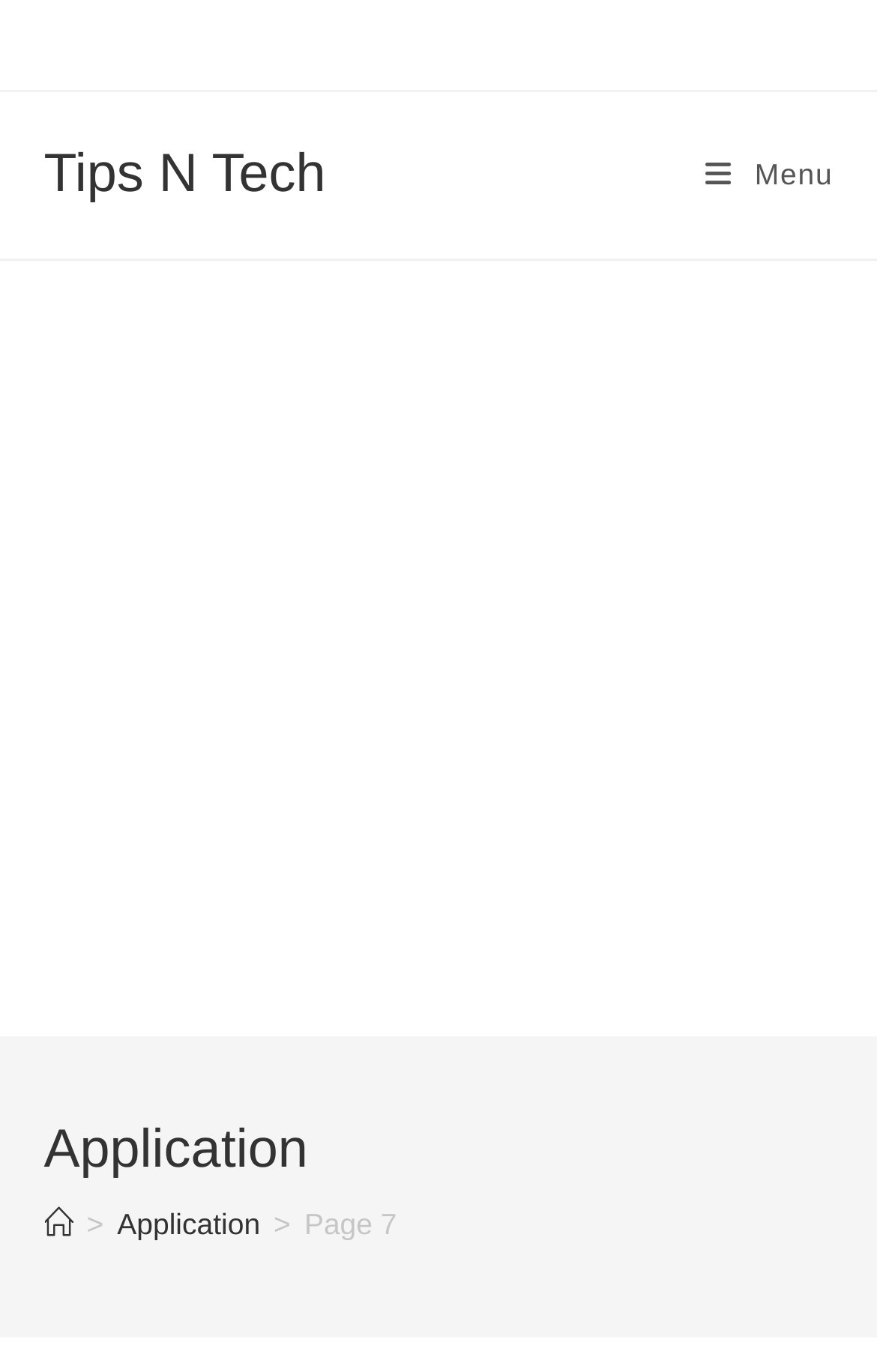What is the text of the main heading?
Please ensure your answer to the question is detailed and covers all necessary aspects.

I found the main heading by looking at the header section, where it says 'Application'.